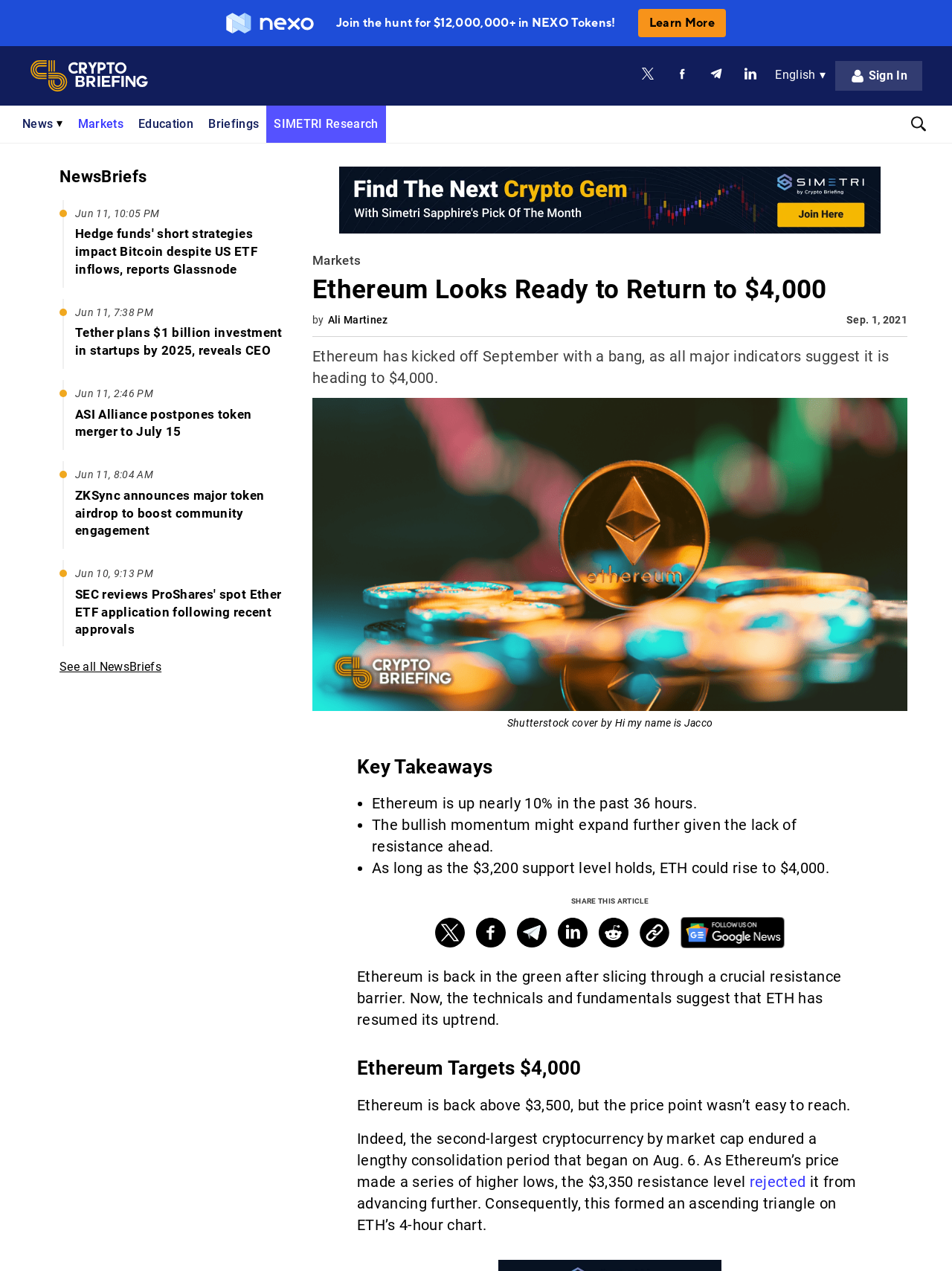Bounding box coordinates must be specified in the format (top-left x, top-left y, bottom-right x, bottom-right y). All values should be floating point numbers between 0 and 1. What are the bounding box coordinates of the UI element described as: aria-label="Google News icon"

[0.715, 0.722, 0.824, 0.746]